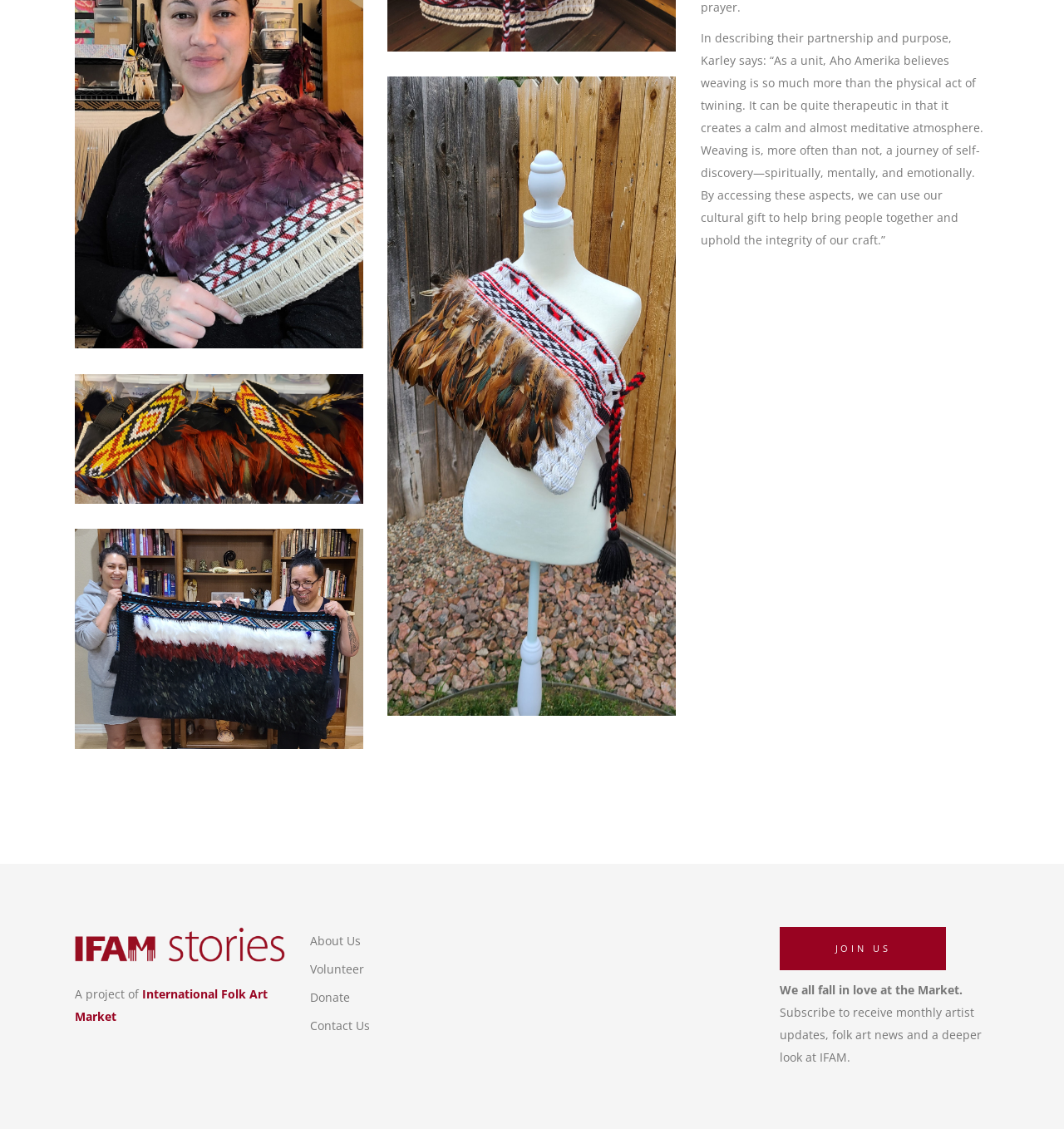Please identify the bounding box coordinates of the element that needs to be clicked to perform the following instruction: "Join the community".

[0.732, 0.821, 0.889, 0.86]